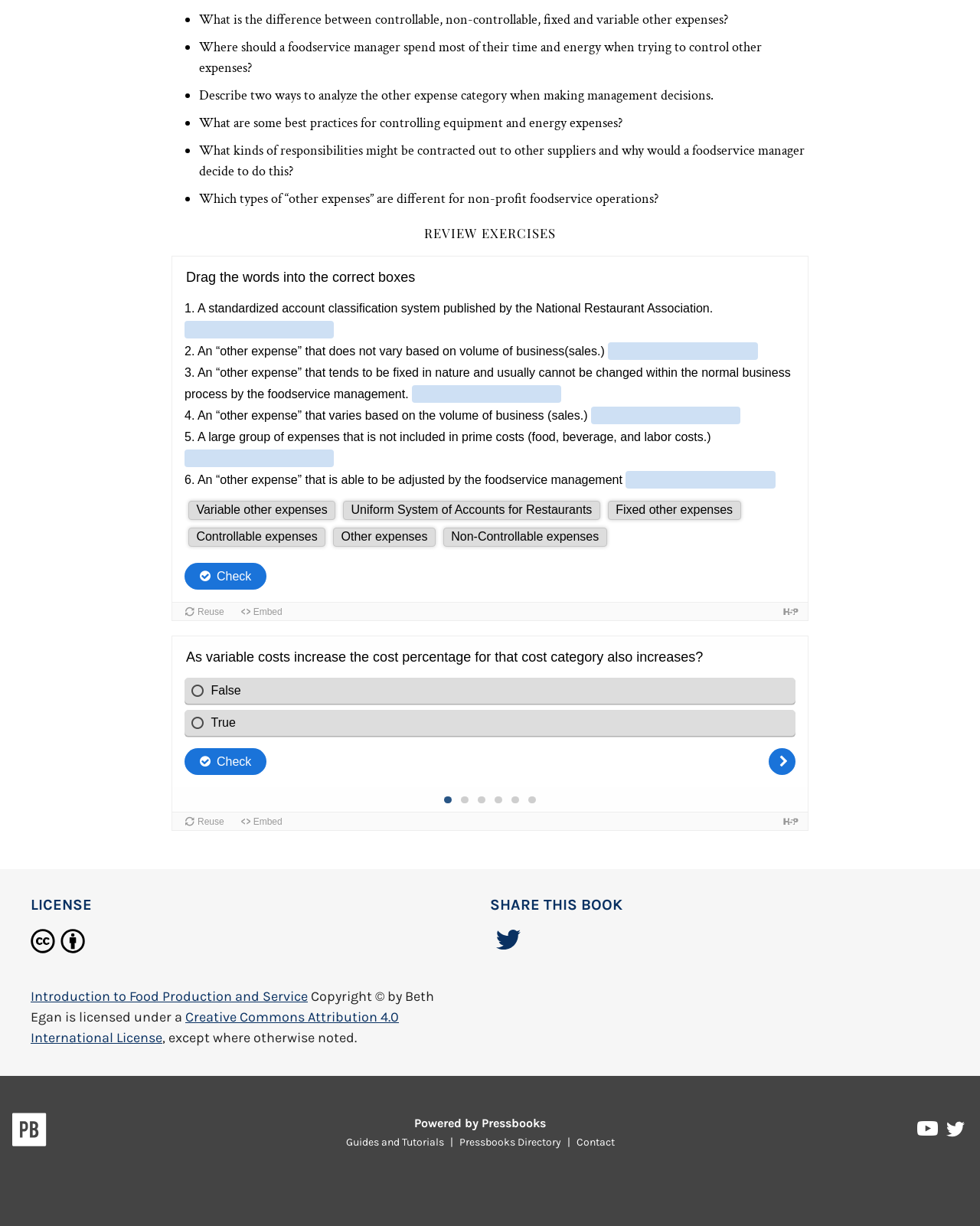Answer in one word or a short phrase: 
What is the title of the section with review exercises?

REVIEW EXERCISES